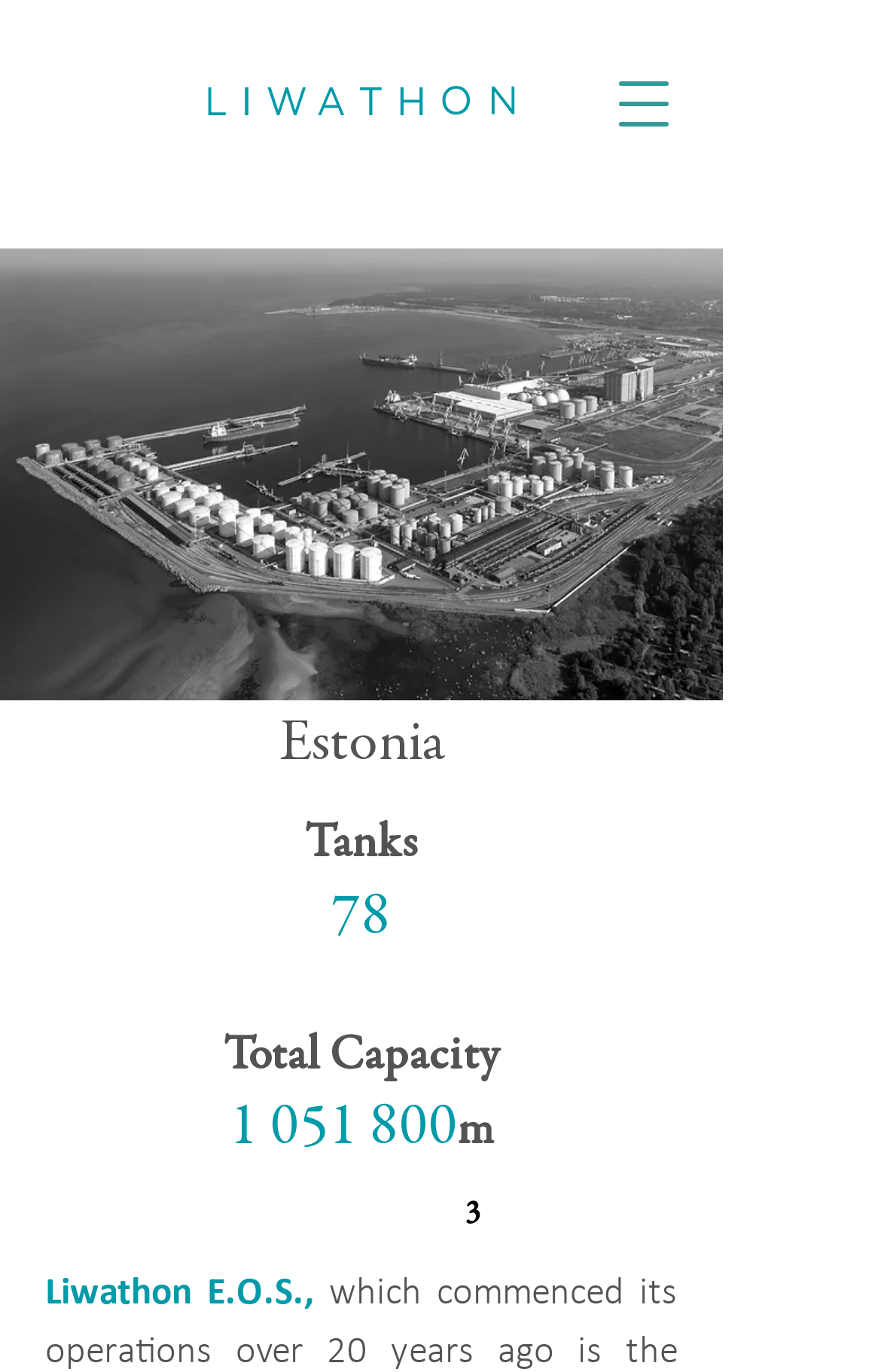Identify and provide the bounding box for the element described by: "aria-label="Open navigation menu"".

[0.667, 0.033, 0.795, 0.117]